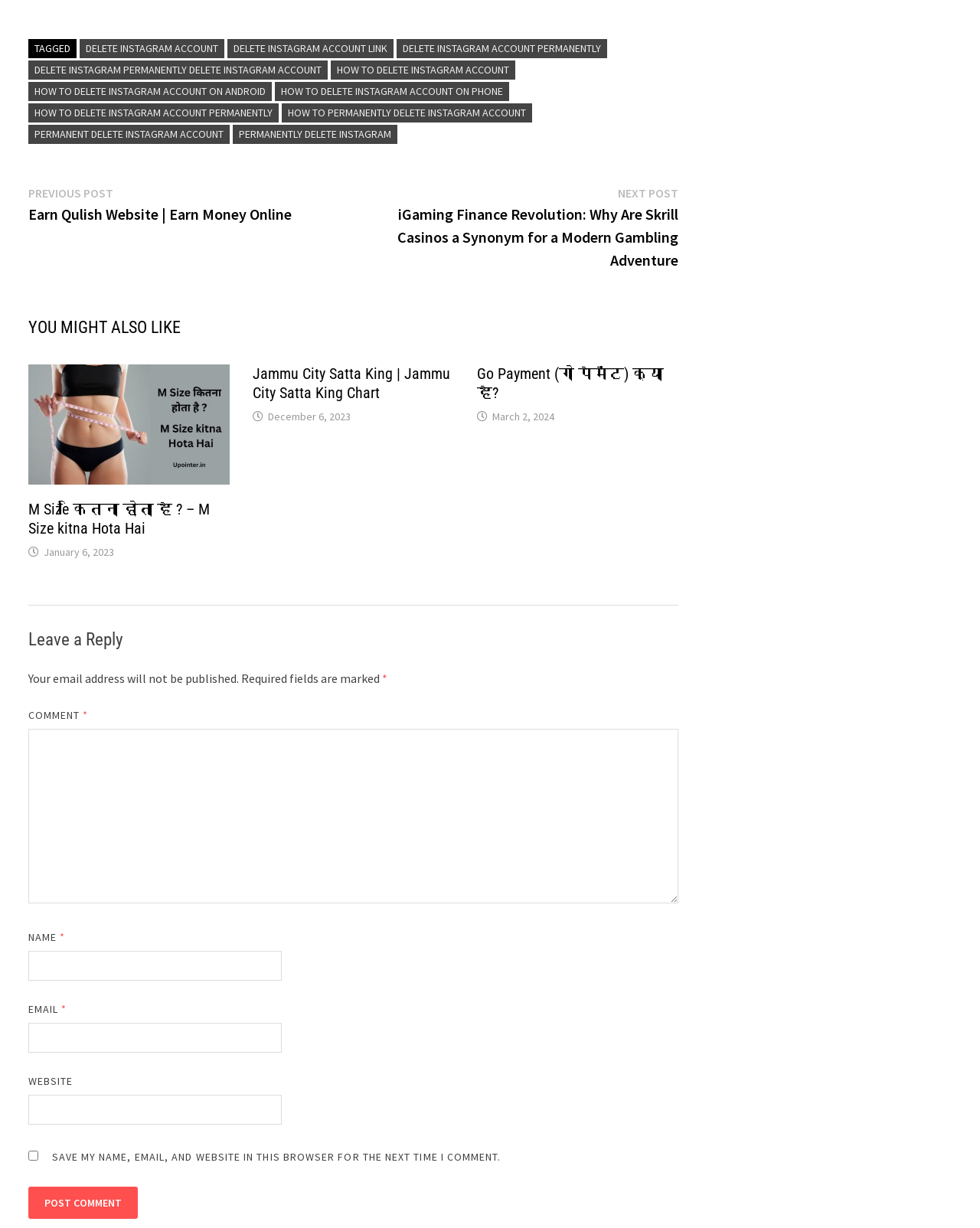Respond to the following question with a brief word or phrase:
What is the purpose of the links in the footer?

Delete Instagram account